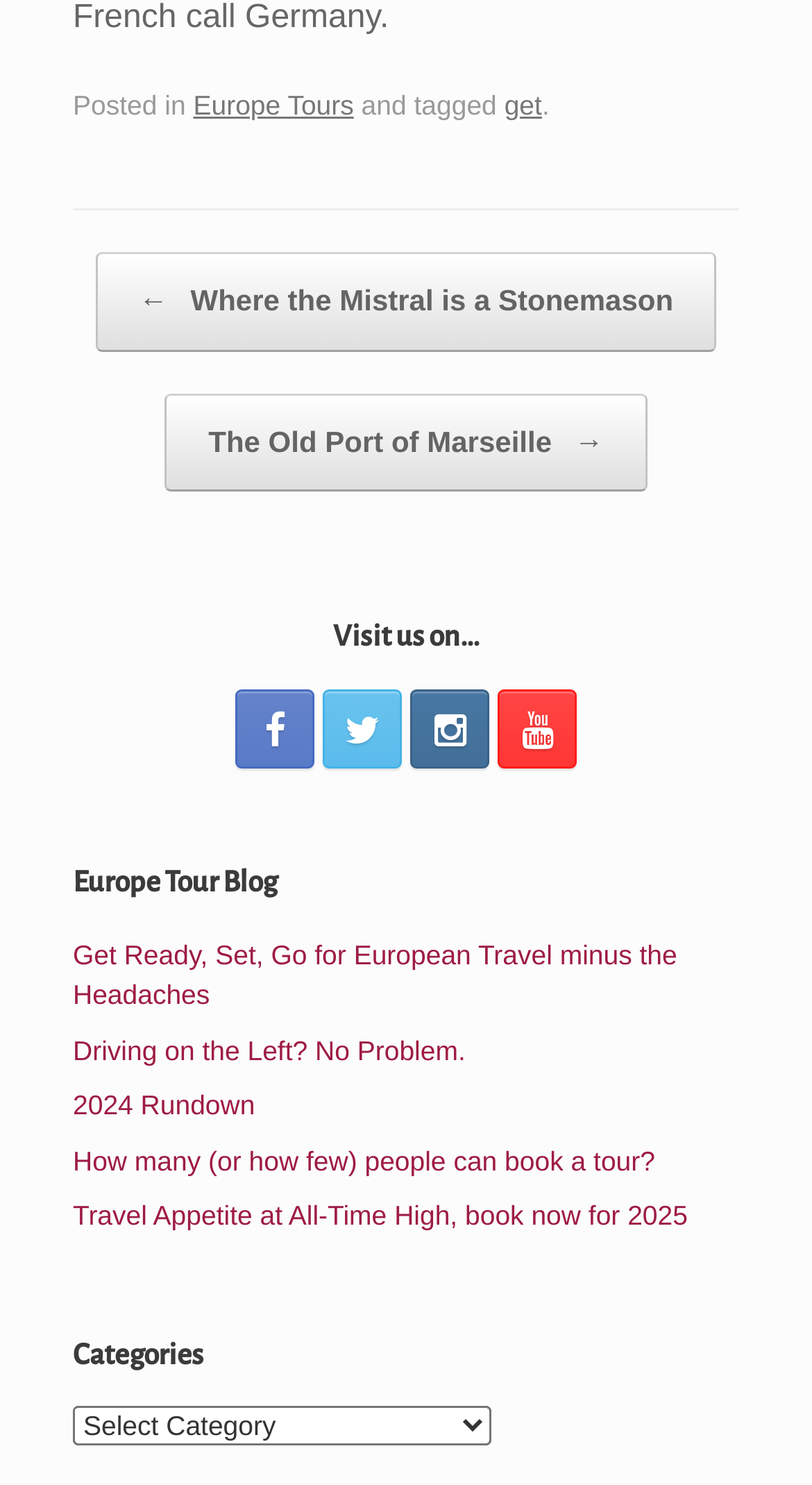Locate the bounding box coordinates of the area to click to fulfill this instruction: "Read the blog post about European Travel". The bounding box should be presented as four float numbers between 0 and 1, in the order [left, top, right, bottom].

[0.09, 0.632, 0.834, 0.681]